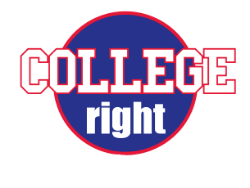Is the word 'COLLEGE' in uppercase letters?
Please respond to the question with a detailed and well-explained answer.

According to the caption, the word 'COLLEGE' is prominently displayed at the top in large, uppercase letters, which suggests that it is indeed in uppercase letters.